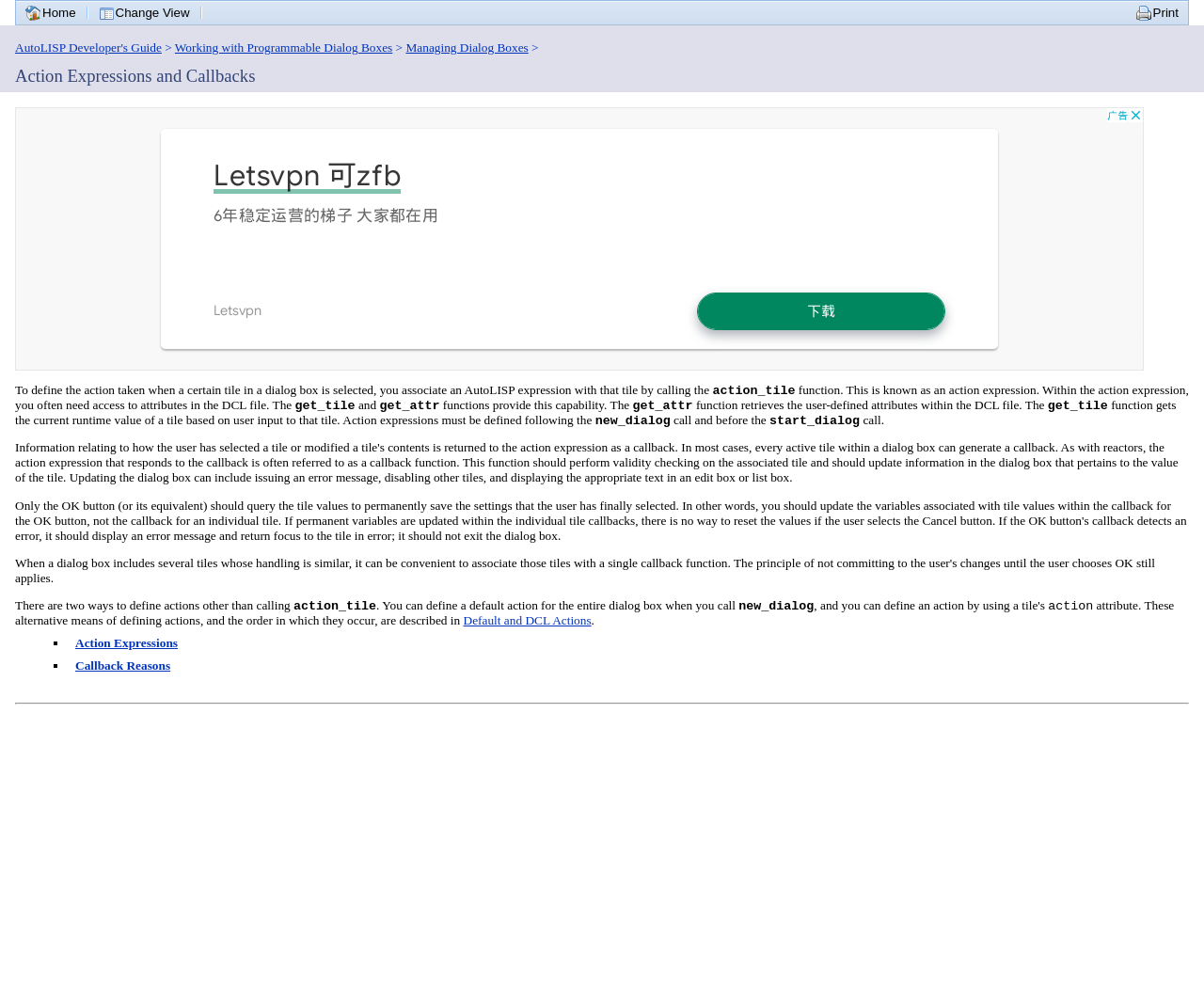Give the bounding box coordinates for this UI element: "Change View". The coordinates should be four float numbers between 0 and 1, arranged as [left, top, right, bottom].

[0.082, 0.005, 0.158, 0.021]